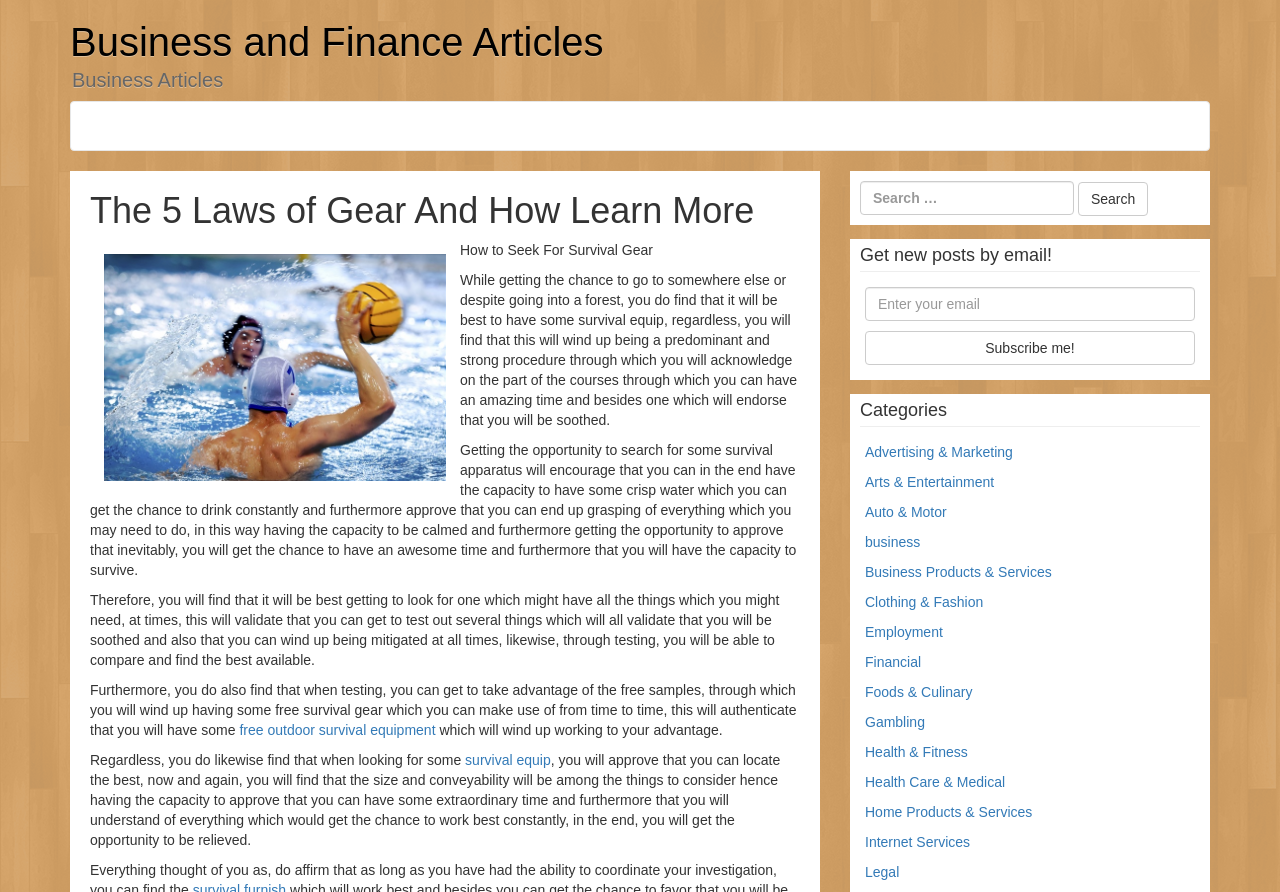Please identify the bounding box coordinates of the element on the webpage that should be clicked to follow this instruction: "Explore survival equip". The bounding box coordinates should be given as four float numbers between 0 and 1, formatted as [left, top, right, bottom].

[0.363, 0.843, 0.43, 0.861]